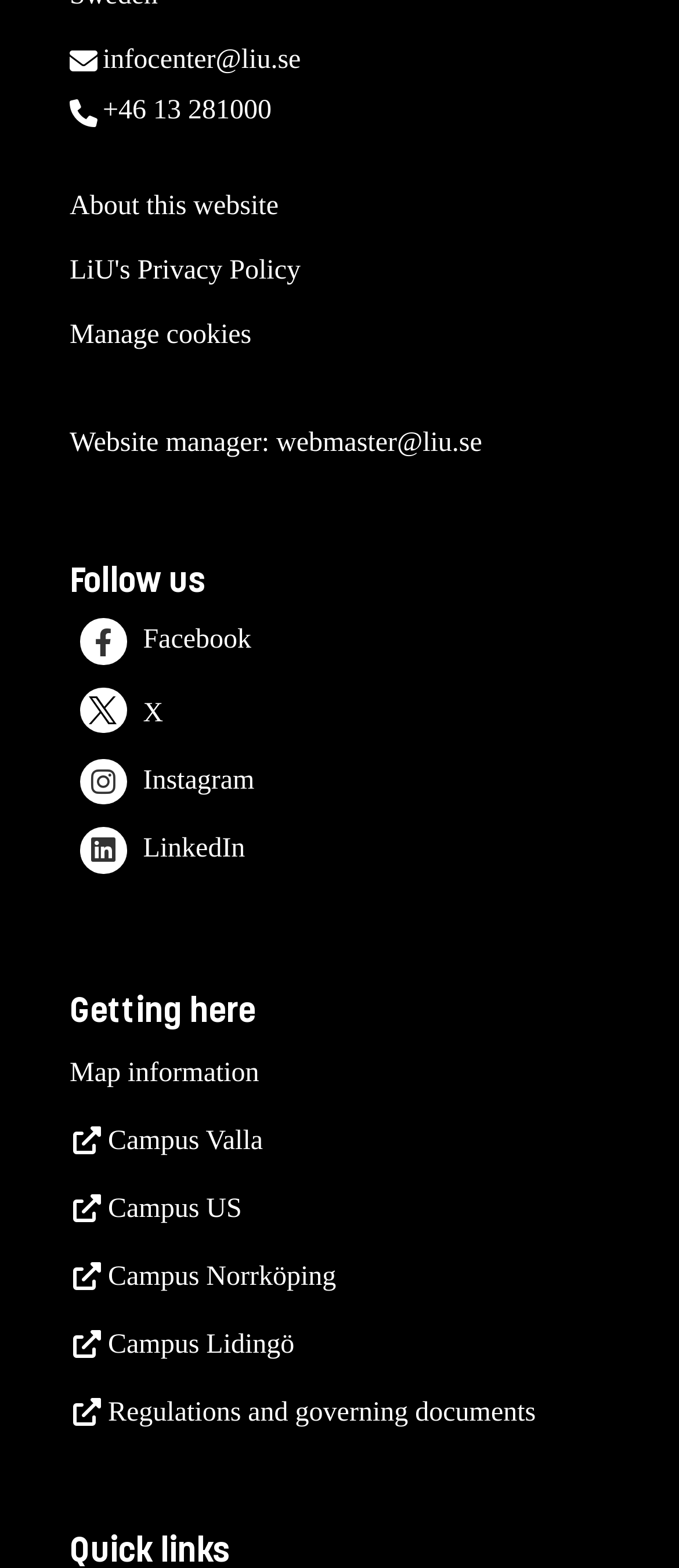Answer the question using only a single word or phrase: 
How many social media platforms are listed under 'Follow us'?

4